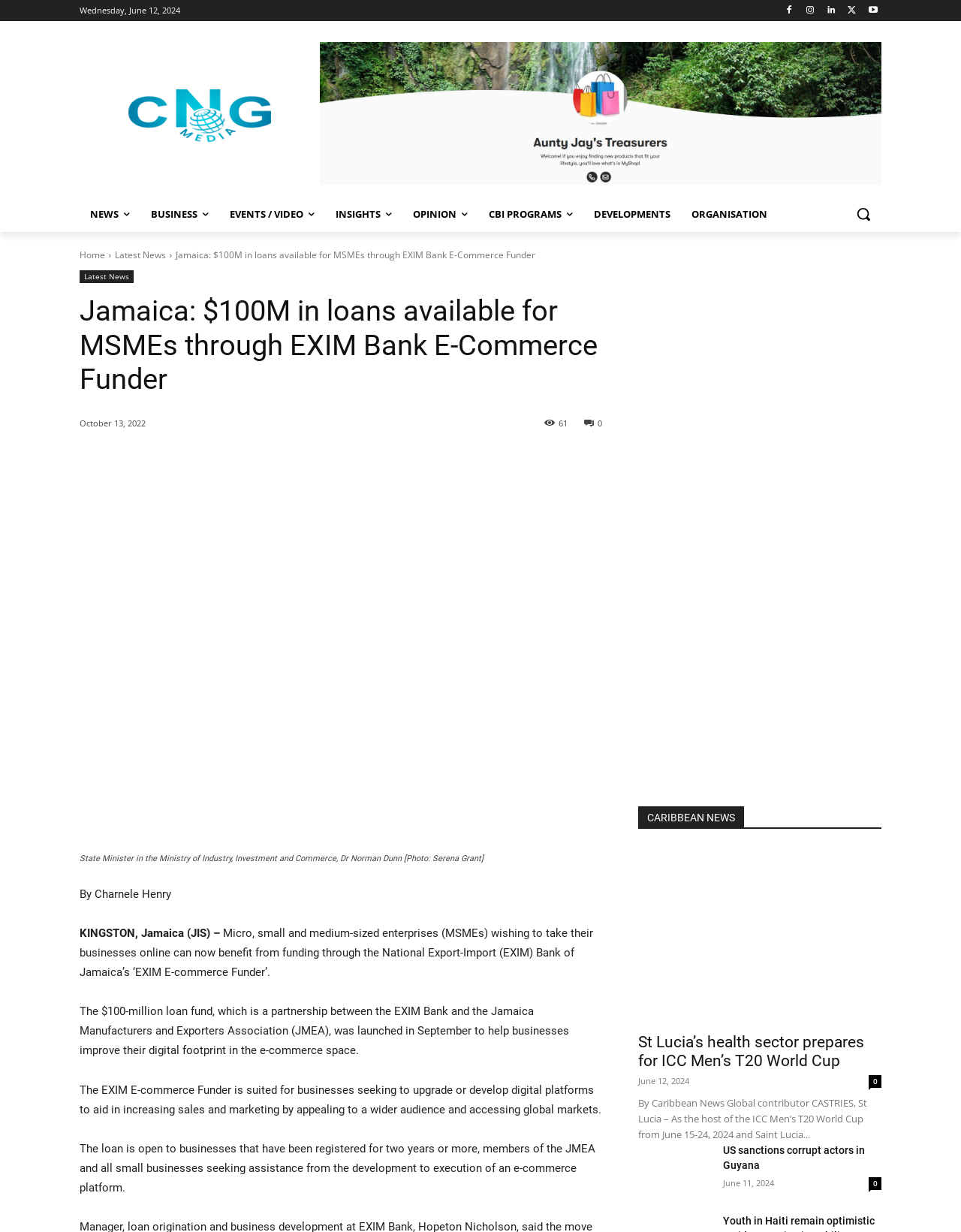What is the purpose of the EXIM E-commerce Funder?
Could you answer the question with a detailed and thorough explanation?

I found the purpose of the EXIM E-commerce Funder by reading the article, which states that the loan fund is suited for businesses seeking to upgrade or develop digital platforms to aid in increasing sales and marketing by appealing to a wider audience and accessing global markets.